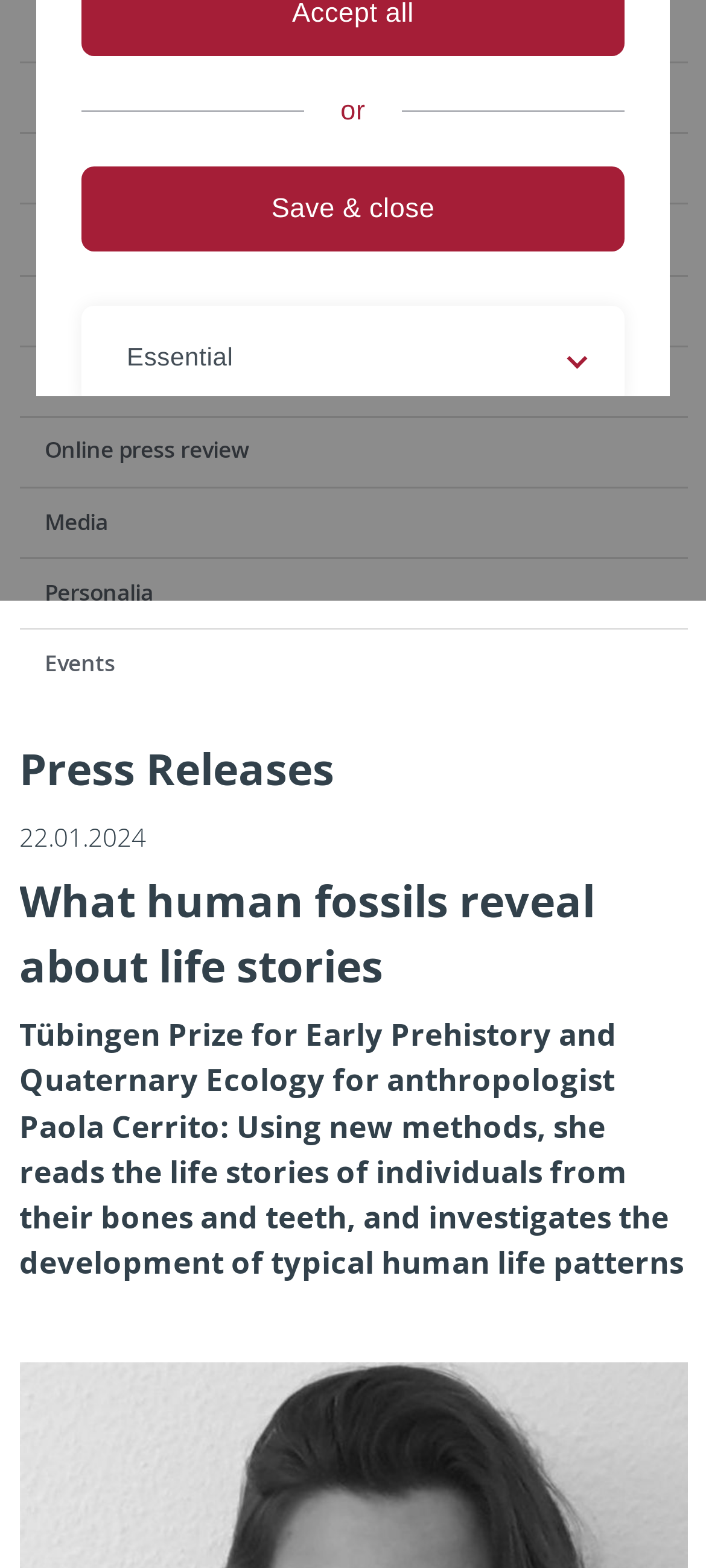Identify the bounding box coordinates for the UI element described as: "Legal details". The coordinates should be provided as four floats between 0 and 1: [left, top, right, bottom].

[0.241, 0.37, 0.465, 0.395]